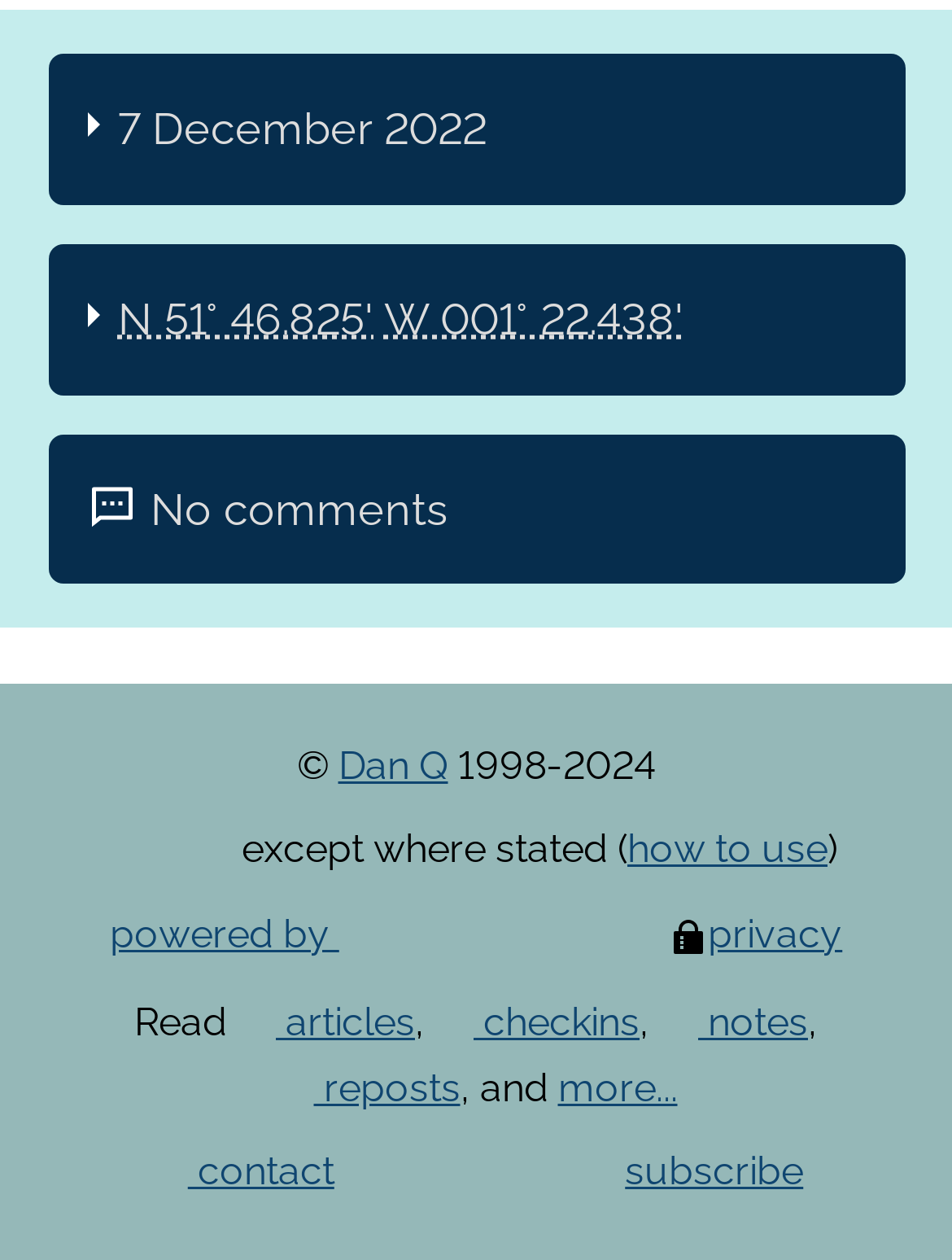Find the bounding box coordinates for the element that must be clicked to complete the instruction: "Expand the details about the date". The coordinates should be four float numbers between 0 and 1, indicated as [left, top, right, bottom].

[0.05, 0.043, 0.95, 0.163]